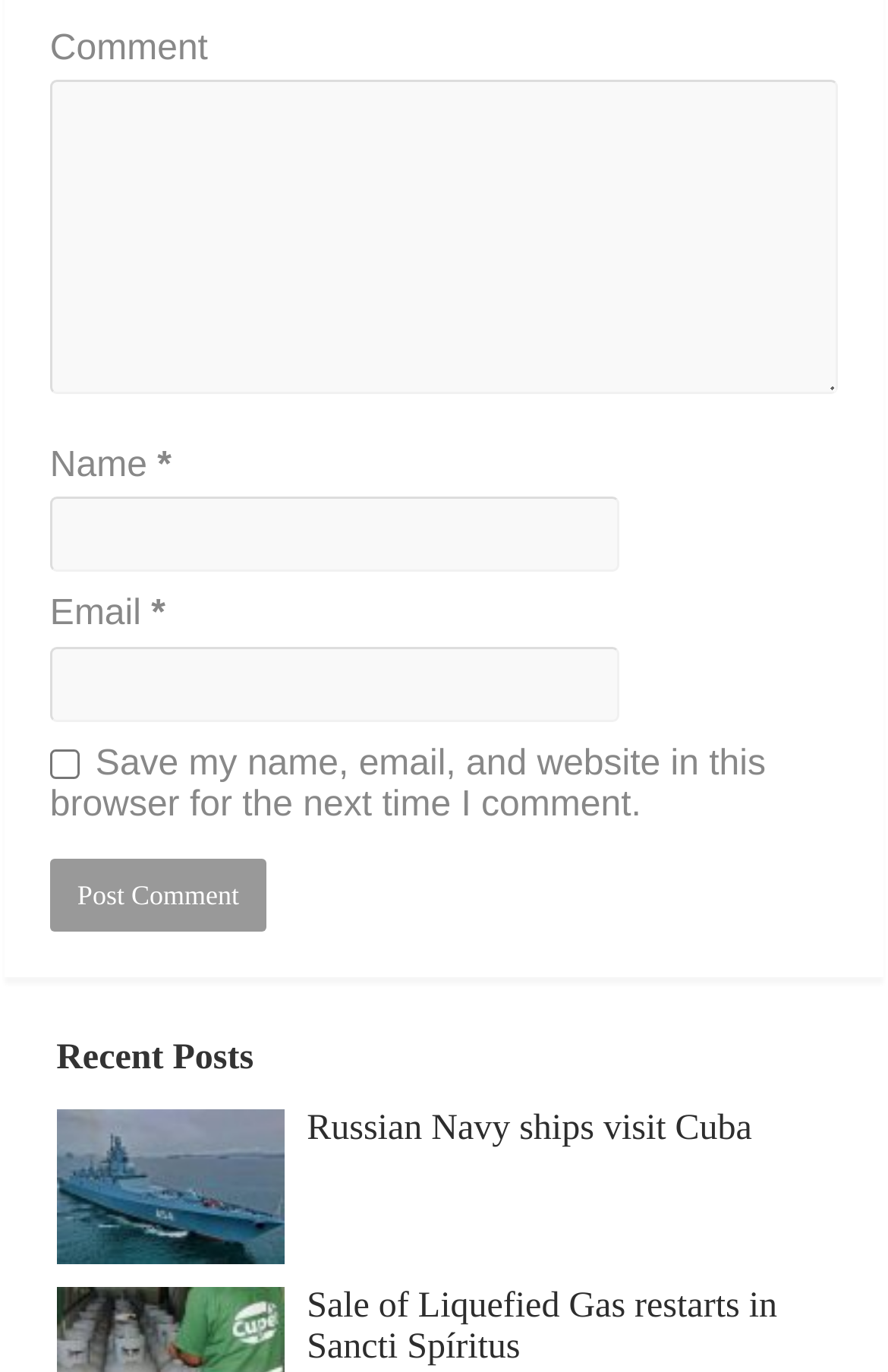How many textboxes are there in the comment form?
Please give a detailed and elaborate answer to the question.

There are three textboxes in the comment form: one for 'Comment', one for 'Name', and one for 'Email'.